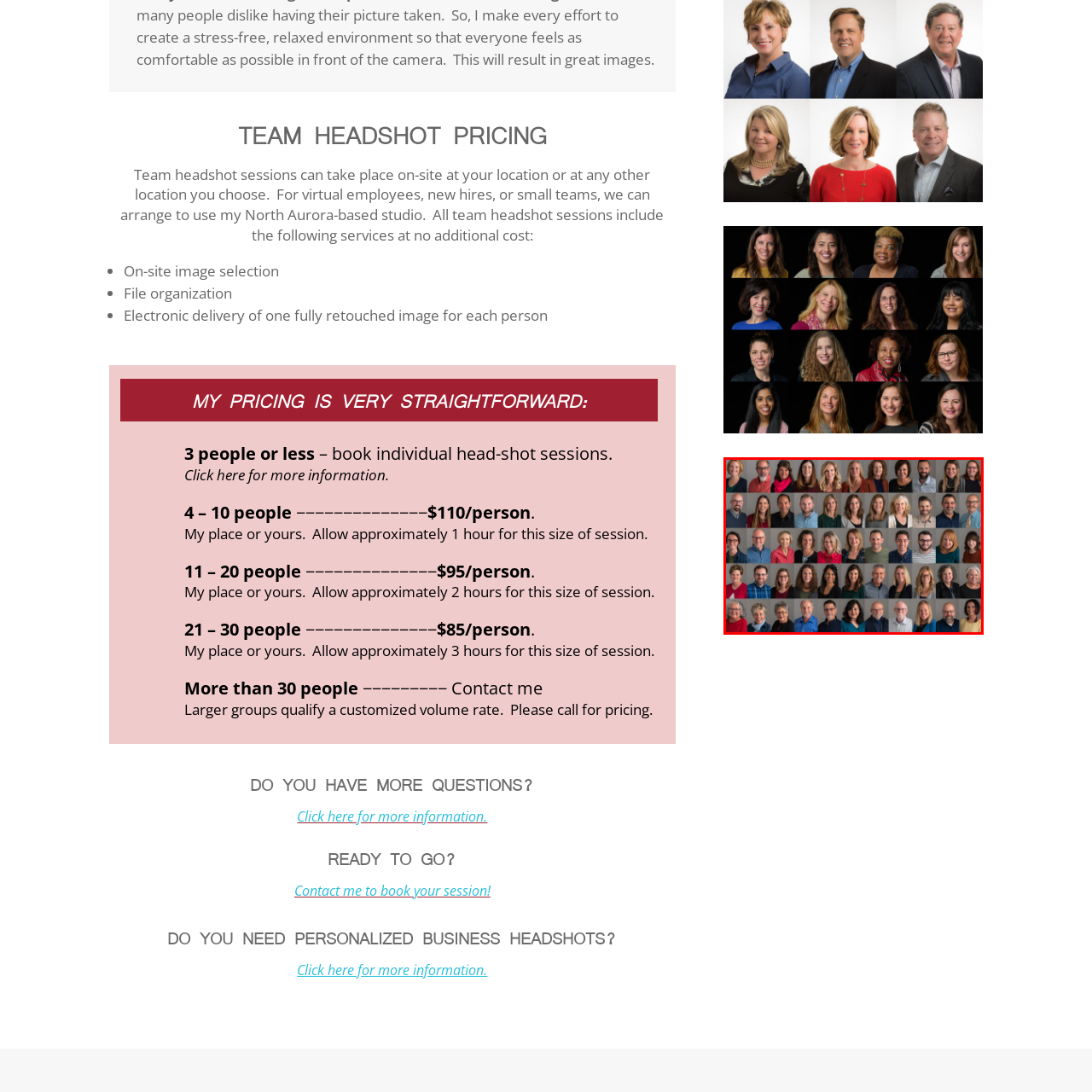Create an extensive caption describing the content of the image outlined in red.

This image displays a vibrant grid of headshots featuring a diverse group of individuals, likely showcased for a team or organizational presentation. The headshots highlight a variety of expressions and styles, reflecting a professional and approachable atmosphere. 

The backdrop is neutral, enhancing the focus on each person's unique features and attire. The arrangement suggests a sense of unity and teamwork, ideal for conveying a collaborative spirit in a corporate or business setting. Accompanying details, such as pricing and session options for team headshot photography, indicate that these images may be part of a promotional offering for professional photography services, emphasizing convenience with options for sessions at either the photographer's studio or on-site at client locations. This image encapsulates the essence of modern business identity, showcasing both professionalism and personality.